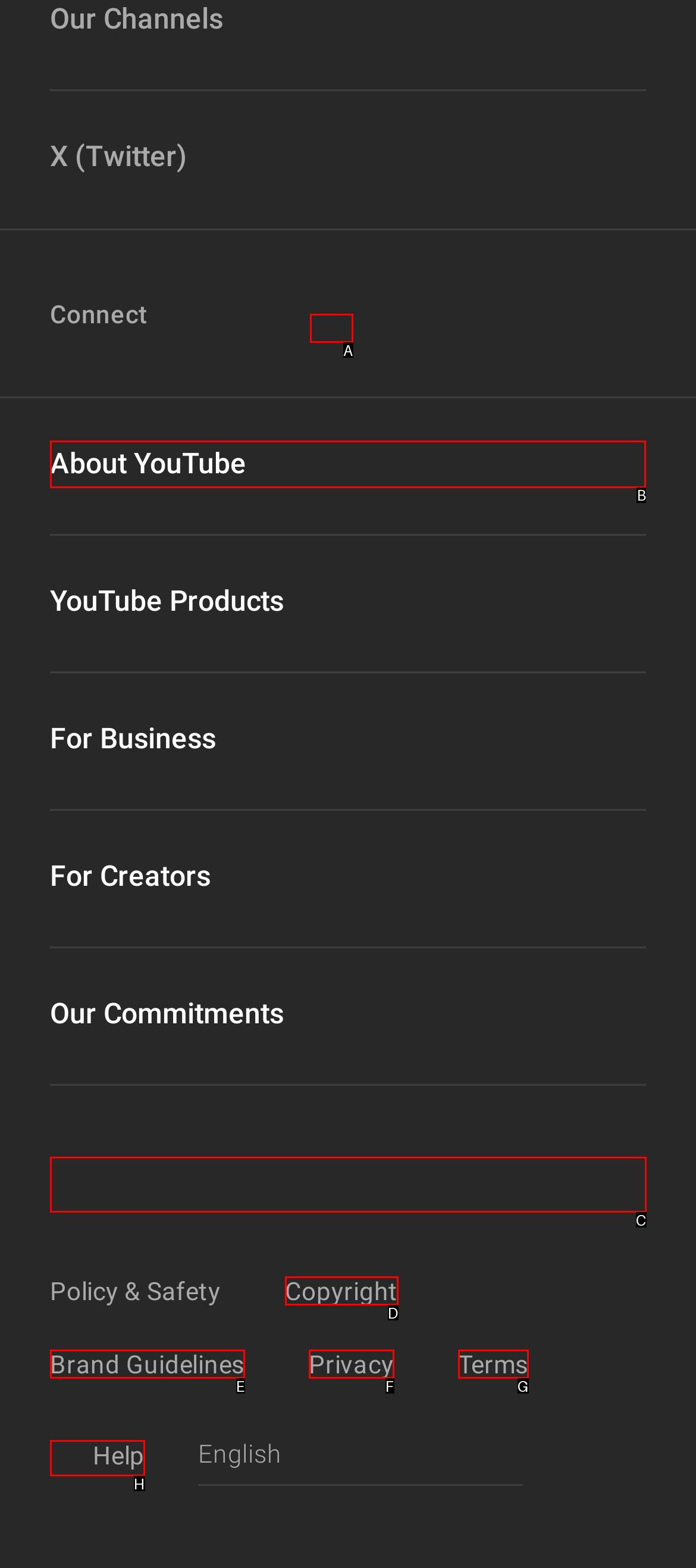Indicate which lettered UI element to click to fulfill the following task: Learn about YouTube
Provide the letter of the correct option.

B